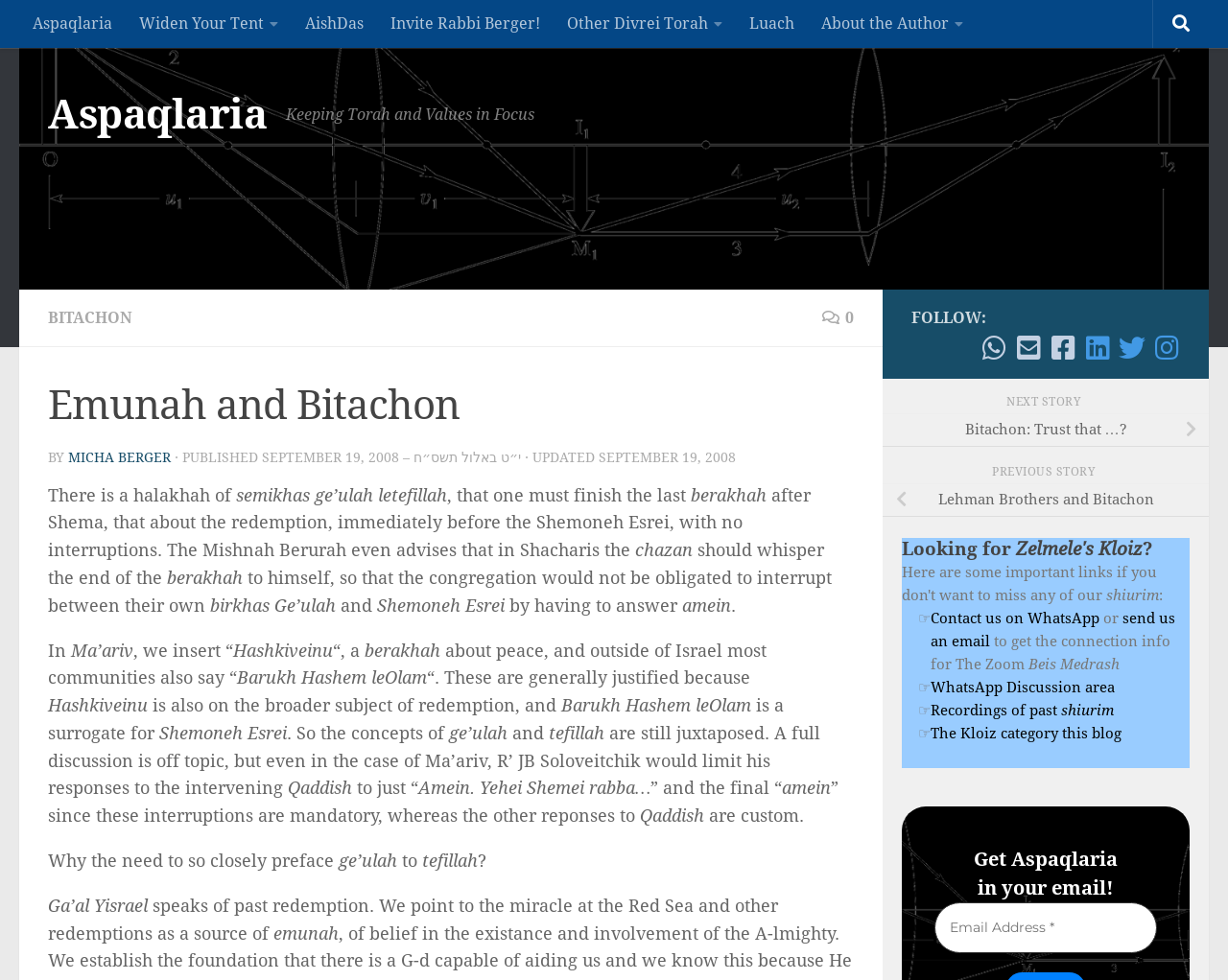Identify the bounding box coordinates for the element that needs to be clicked to fulfill this instruction: "Click on the 'Aspaqlaria' link at the top". Provide the coordinates in the format of four float numbers between 0 and 1: [left, top, right, bottom].

[0.016, 0.0, 0.102, 0.049]